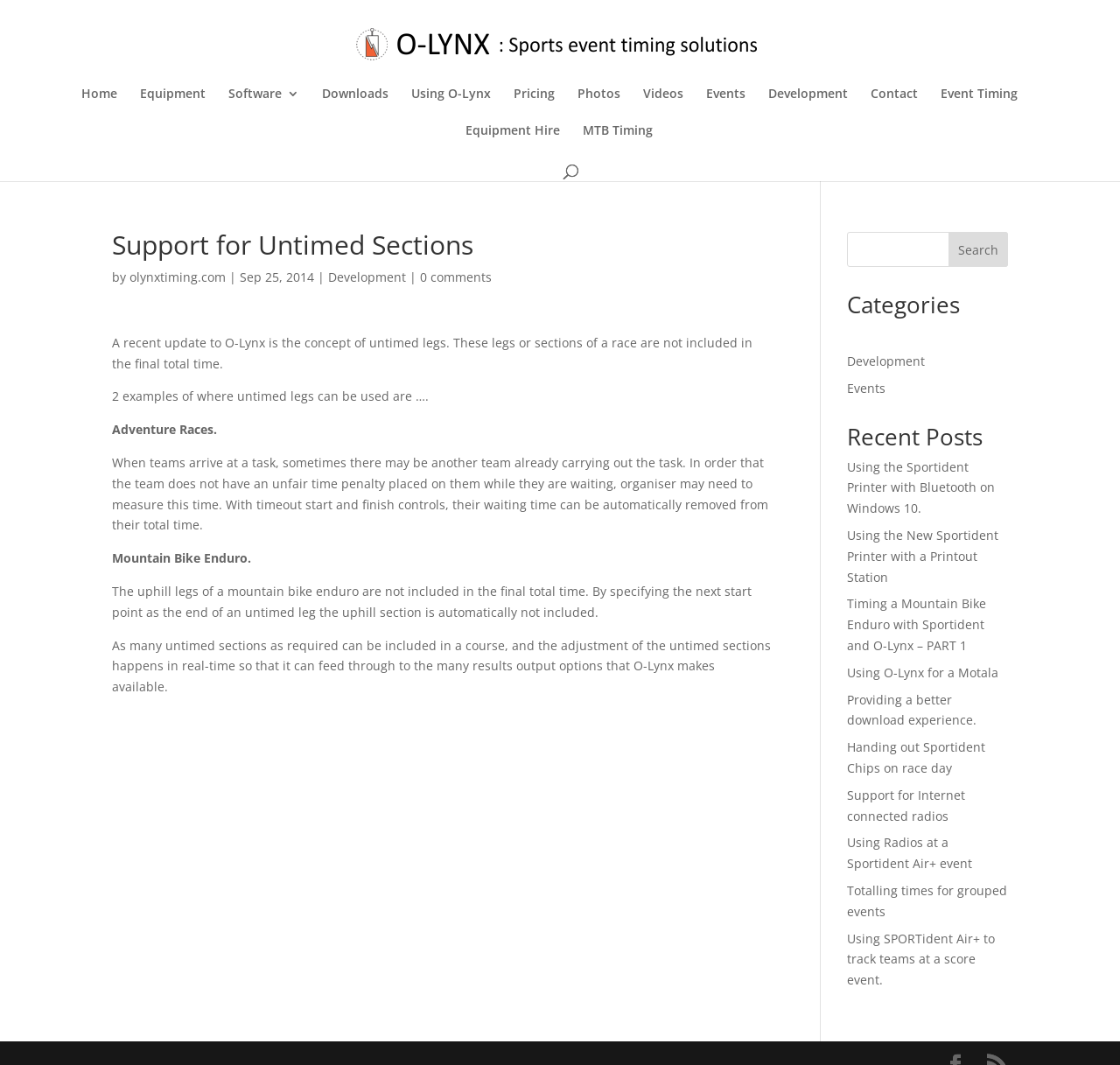Can you determine the bounding box coordinates of the area that needs to be clicked to fulfill the following instruction: "Read the 'Support for Untimed Sections' article"?

[0.1, 0.218, 0.689, 0.675]